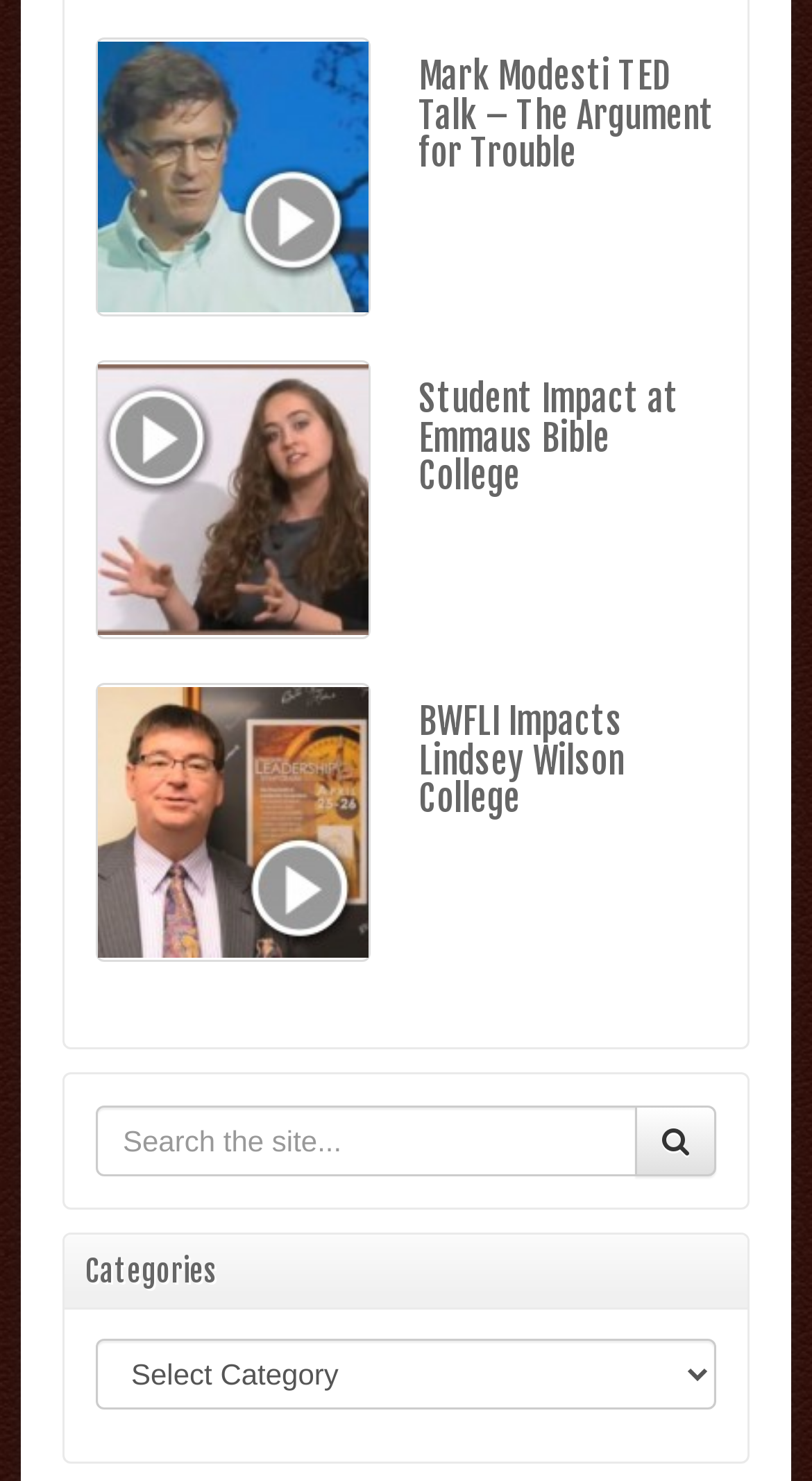Give a short answer to this question using one word or a phrase:
What is the text of the first heading?

Mark Modesti TED Talk – The Argument for Trouble